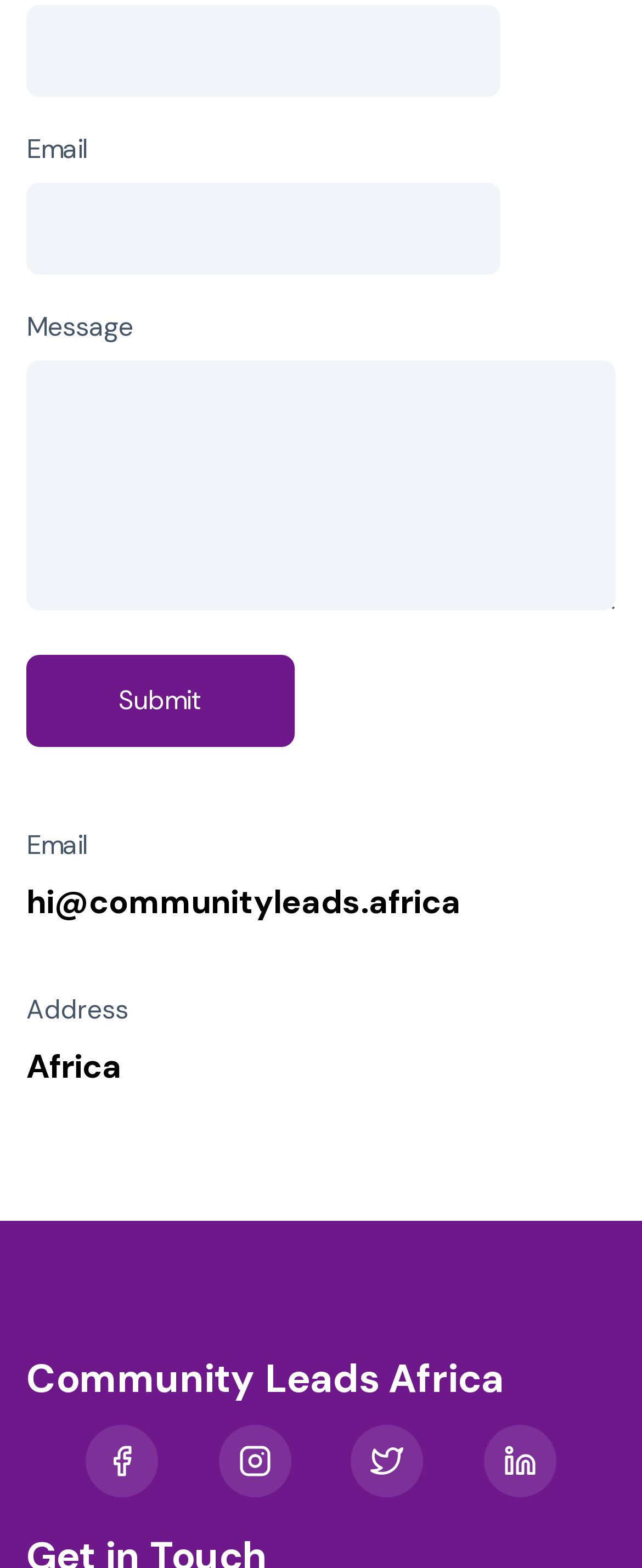Please predict the bounding box coordinates of the element's region where a click is necessary to complete the following instruction: "Write a message". The coordinates should be represented by four float numbers between 0 and 1, i.e., [left, top, right, bottom].

[0.041, 0.23, 0.959, 0.39]